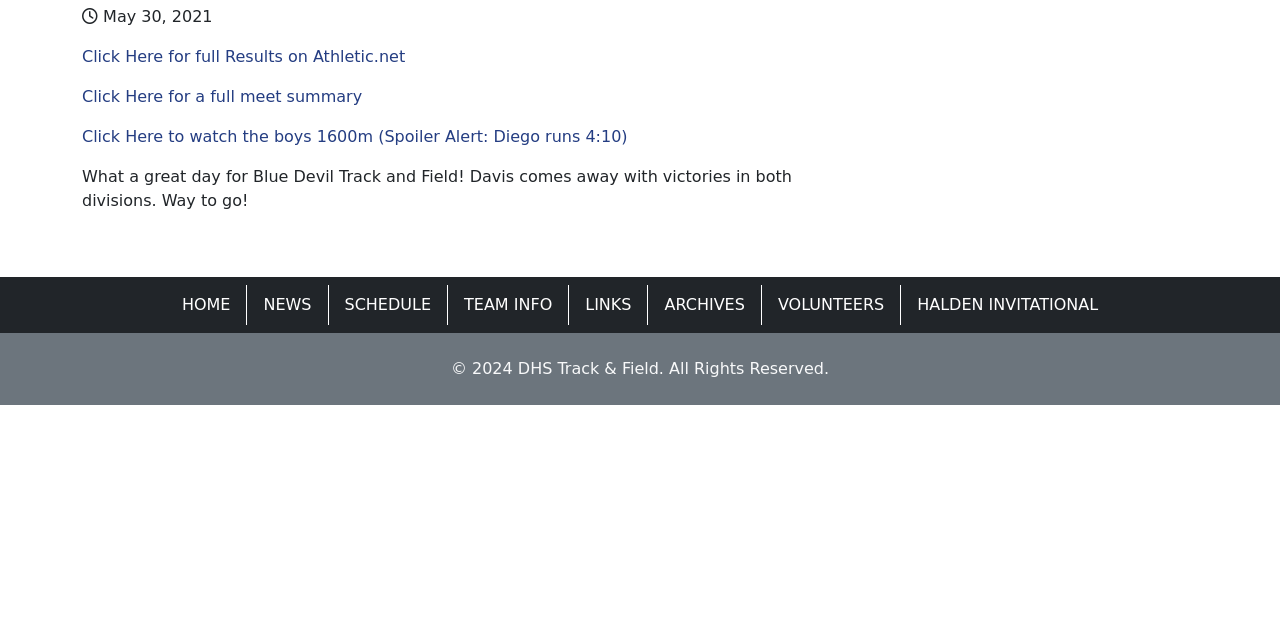Identify the bounding box for the described UI element: "Volunteers".

[0.601, 0.445, 0.697, 0.508]